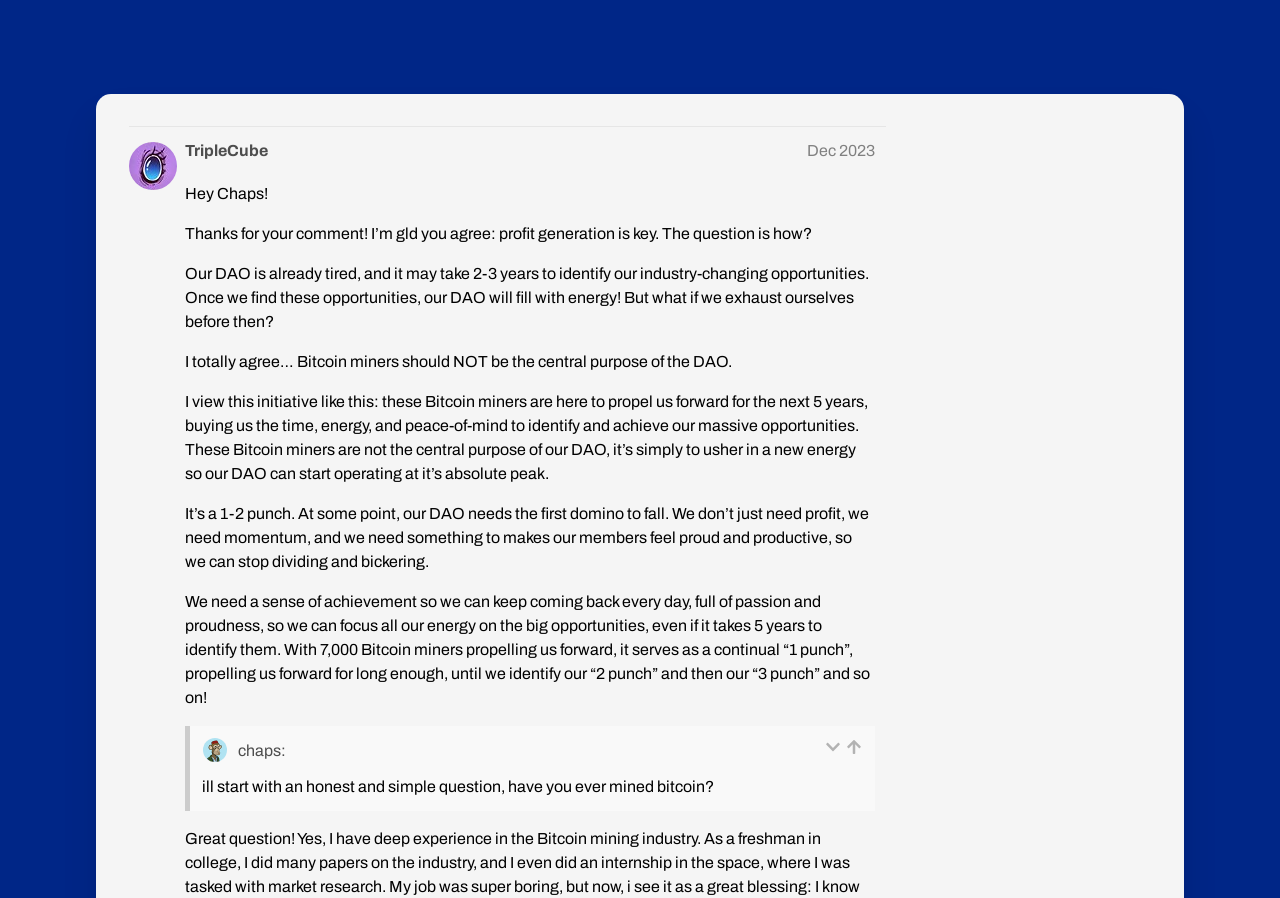Provide the bounding box coordinates of the HTML element this sentence describes: "2".

[0.621, 0.554, 0.657, 0.593]